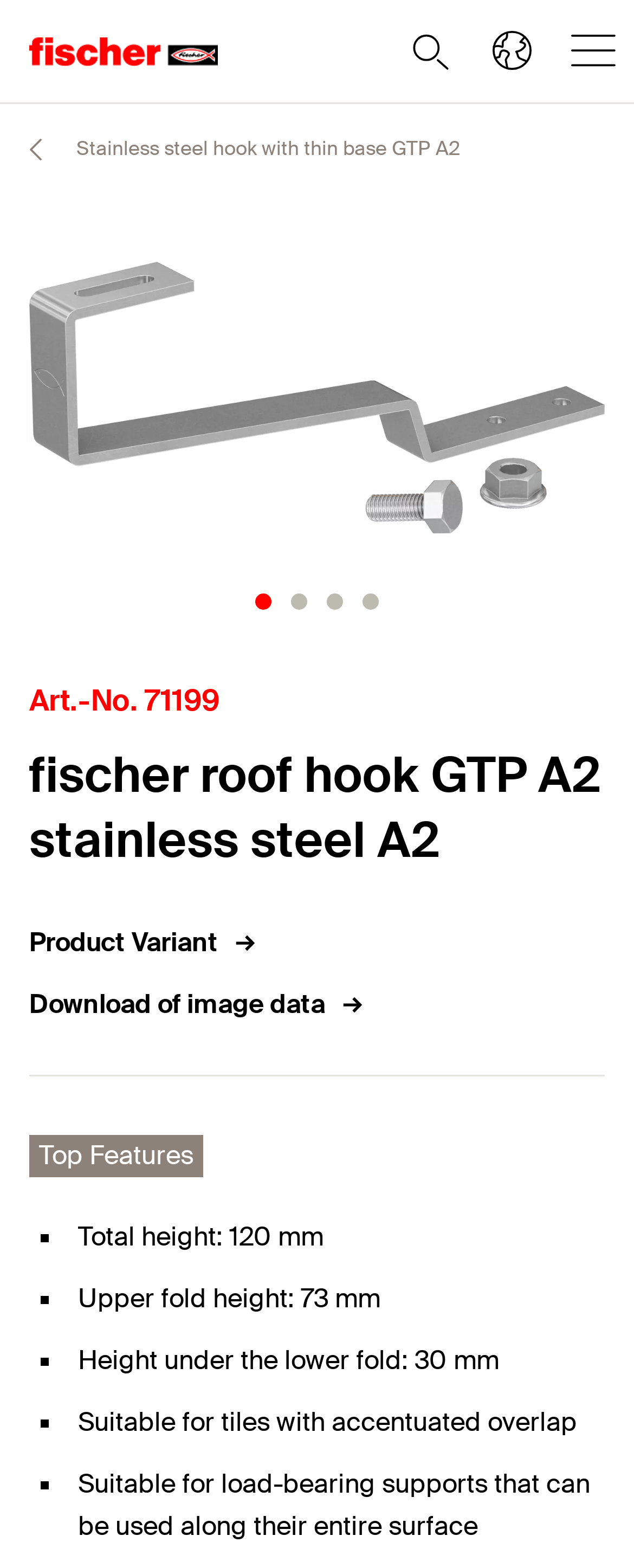Locate the bounding box coordinates of the area you need to click to fulfill this instruction: 'Download image data'. The coordinates must be in the form of four float numbers ranging from 0 to 1: [left, top, right, bottom].

[0.046, 0.627, 0.954, 0.654]